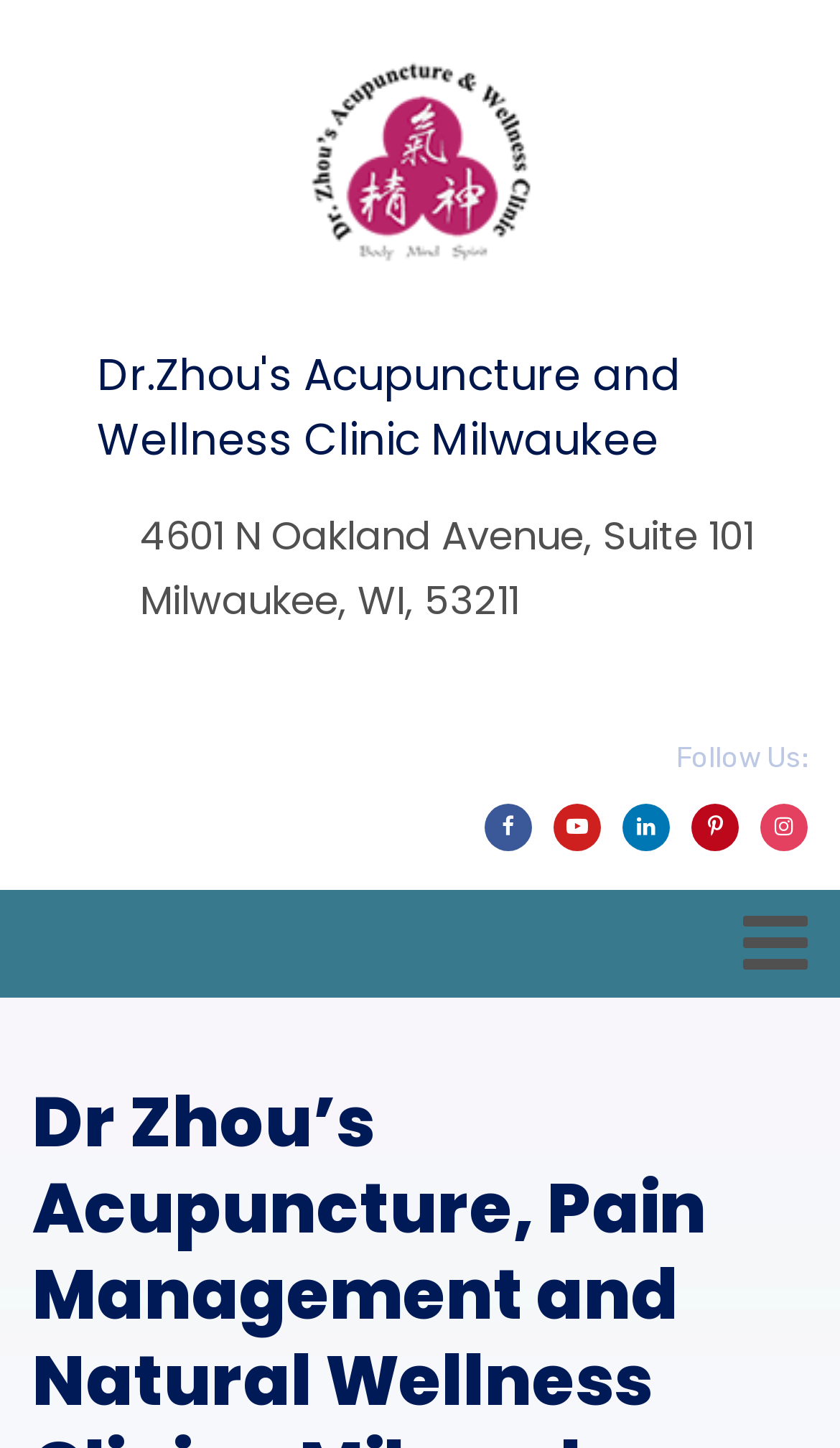How many social media links are there?
Answer briefly with a single word or phrase based on the image.

5